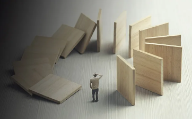What is the theme of the related article?
Please provide a comprehensive answer based on the information in the image.

The theme of the related article, 'Fumble the Future Featured', is about the complexities and potential pitfalls businesses face in a rapidly evolving landscape, particularly in the context of integrating innovative technologies like NFTs.